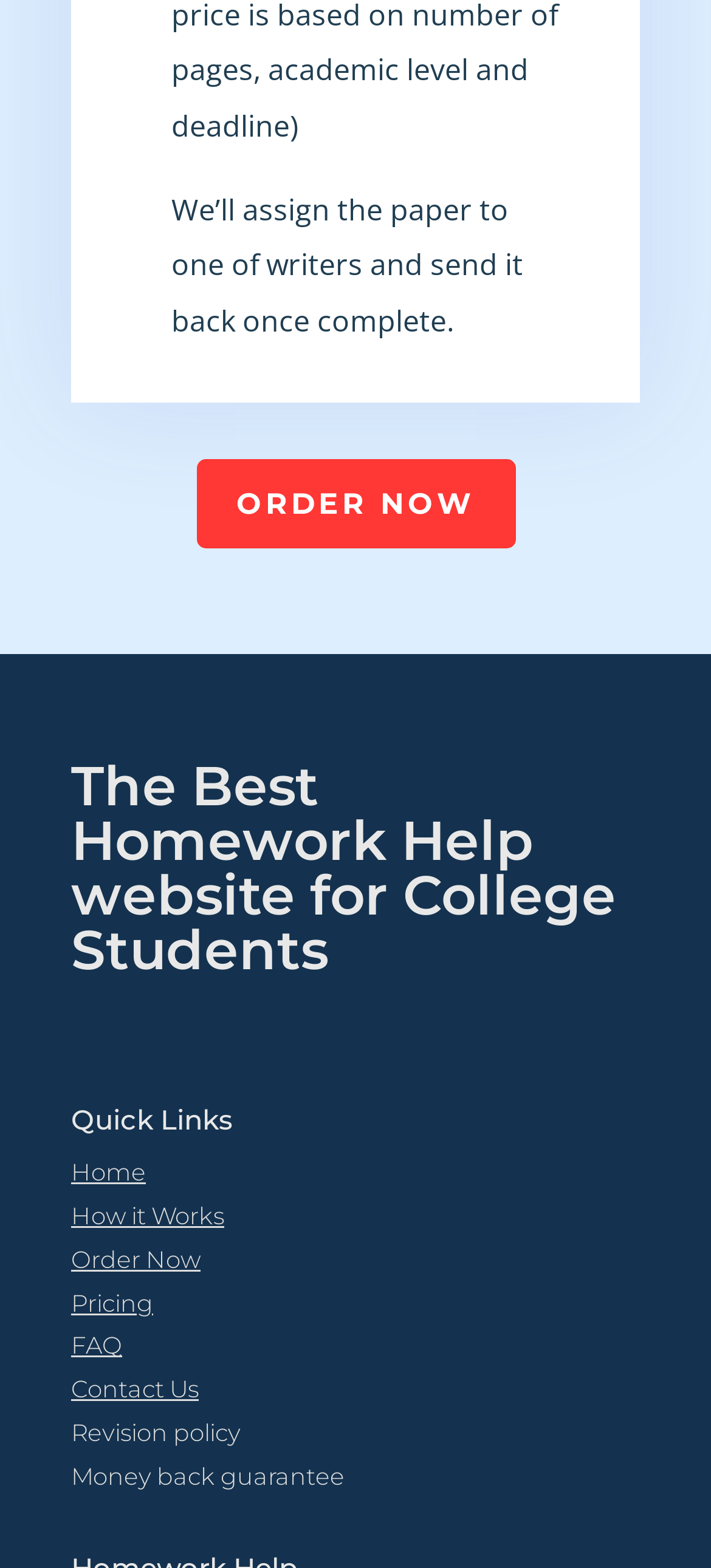Using the format (top-left x, top-left y, bottom-right x, bottom-right y), provide the bounding box coordinates for the described UI element. All values should be floating point numbers between 0 and 1: How it Works

[0.1, 0.766, 0.315, 0.784]